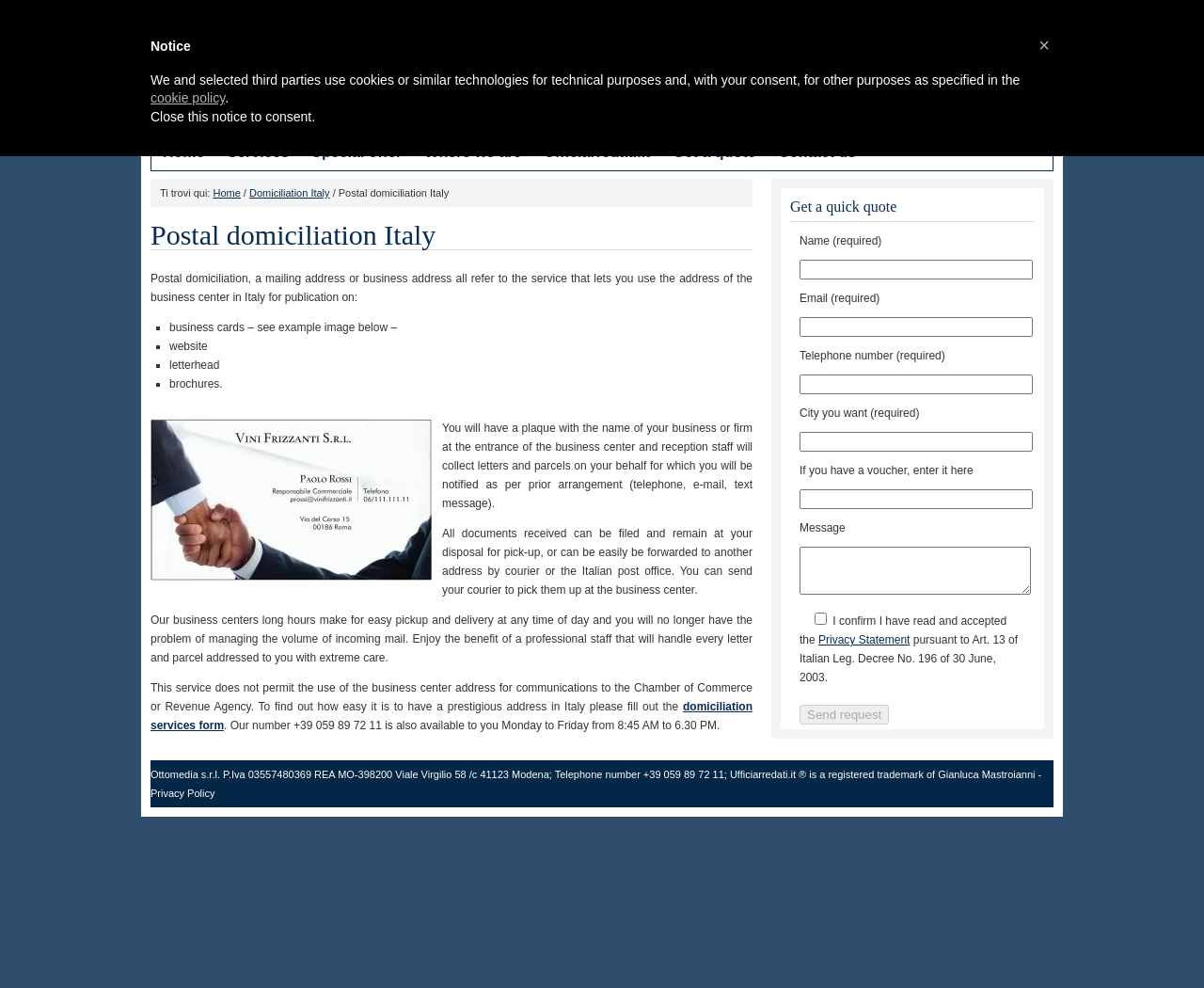What is required to fill out the contact form?
Please provide a full and detailed response to the question.

The contact form on the webpage requires the user to fill out their name, email, and telephone number, which are marked as required fields, in order to send a request for domiciliation services.